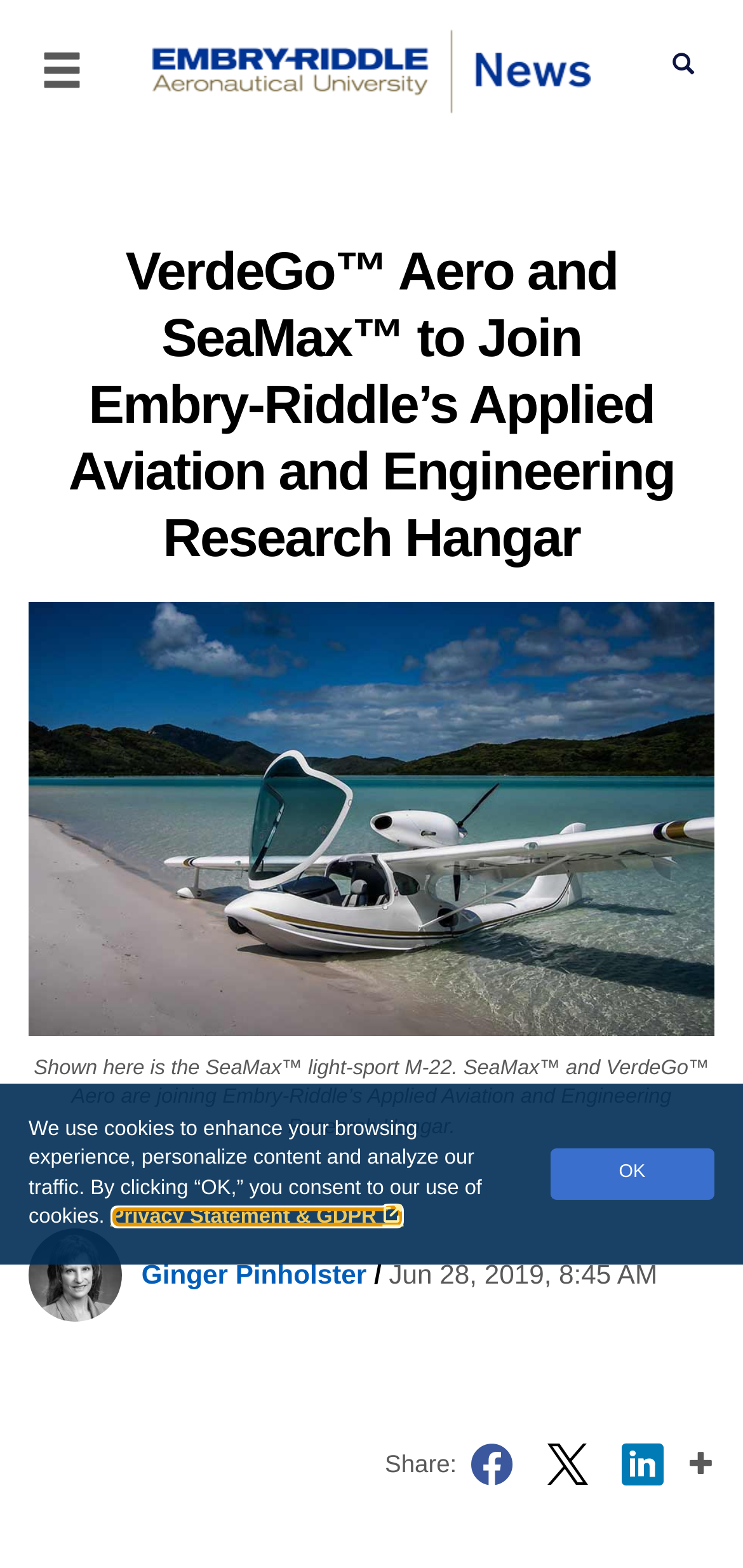Please answer the following query using a single word or phrase: 
What is the type of aircraft shown in the image?

SeaMax light-sport M-22